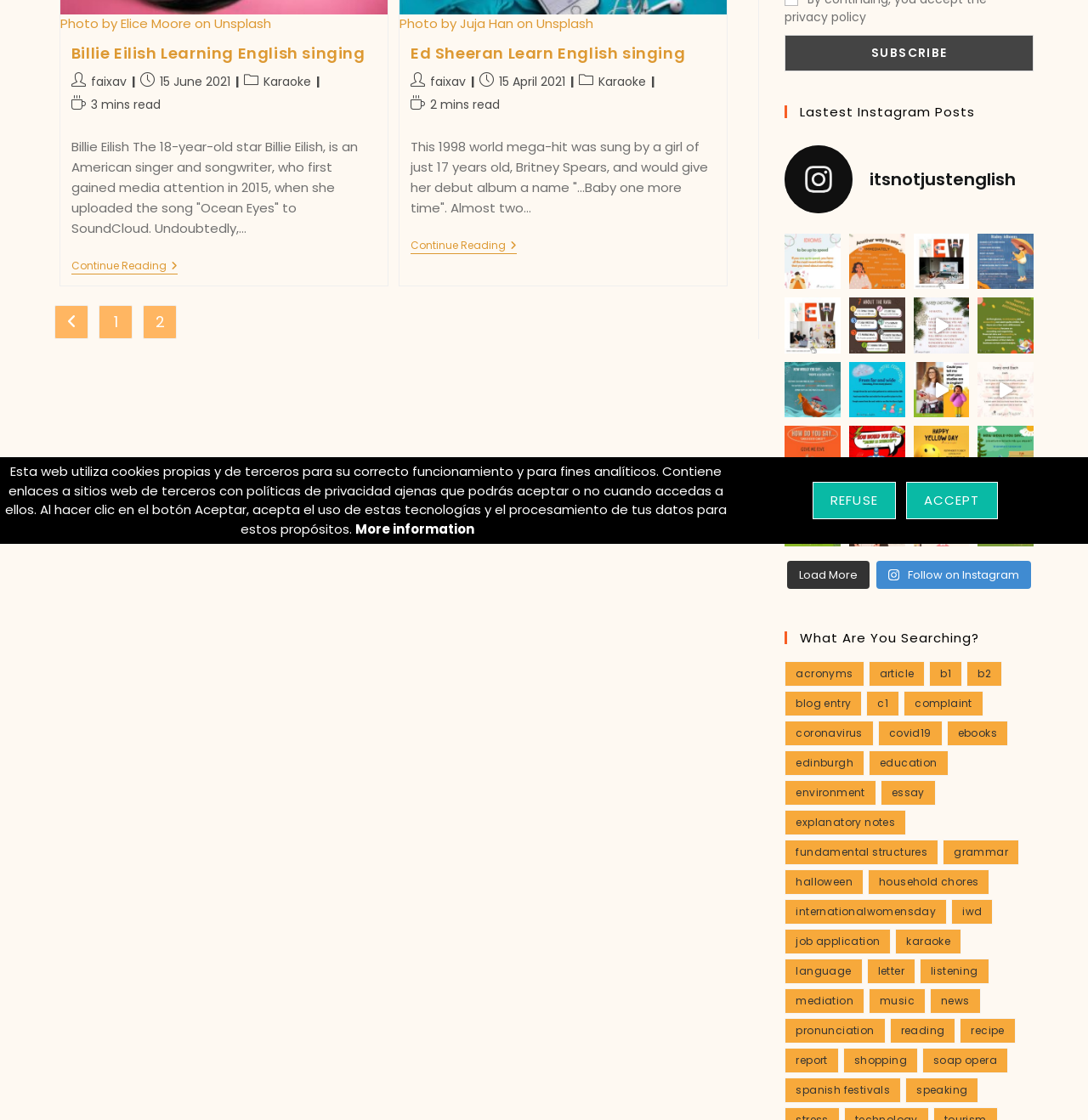From the given element description: "Follow on Instagram", find the bounding box for the UI element. Provide the coordinates as four float numbers between 0 and 1, in the order [left, top, right, bottom].

[0.806, 0.501, 0.948, 0.526]